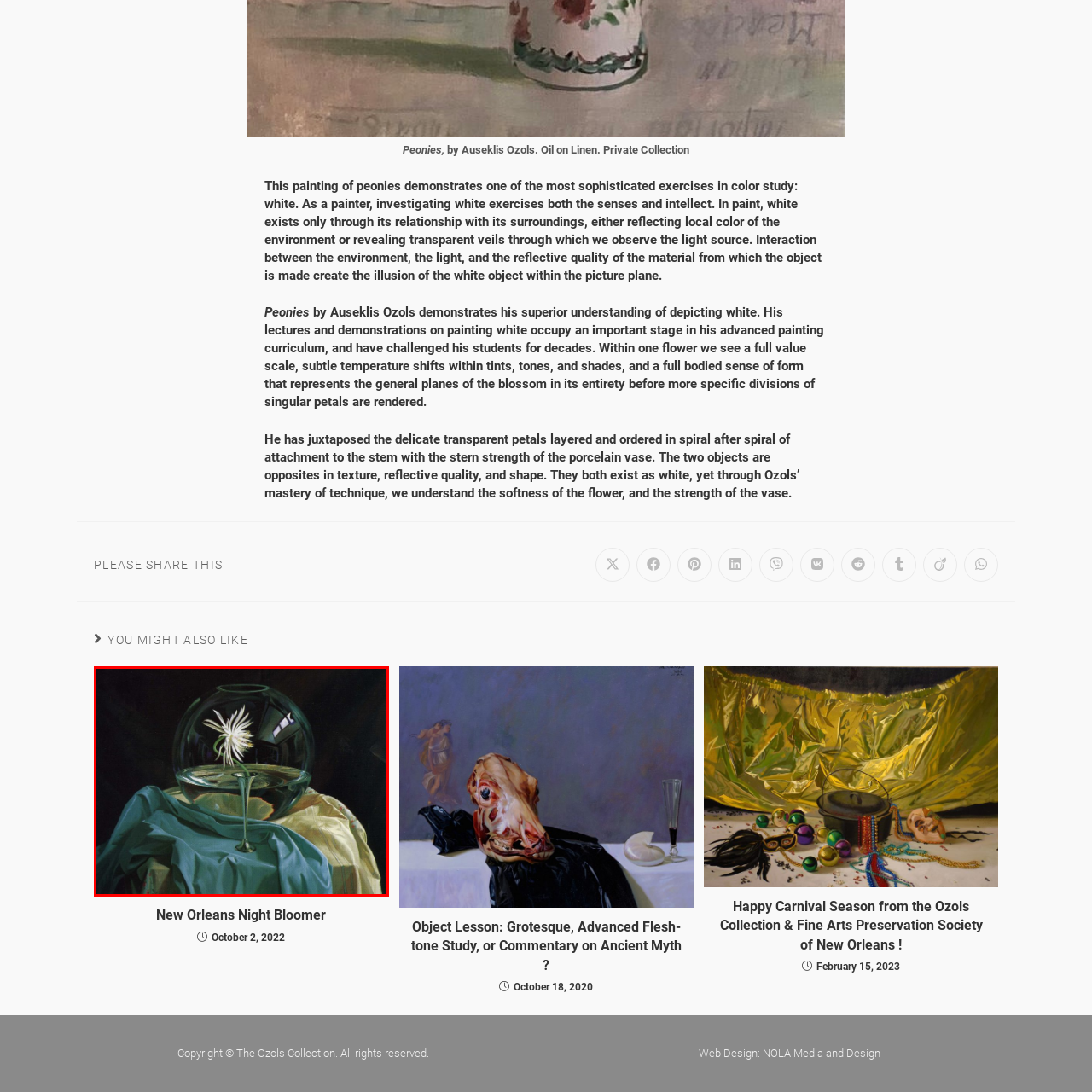Inspect the image contained by the red bounding box and answer the question with a single word or phrase:
What is the artist's exceptional ability?

Portraying subtleties of white